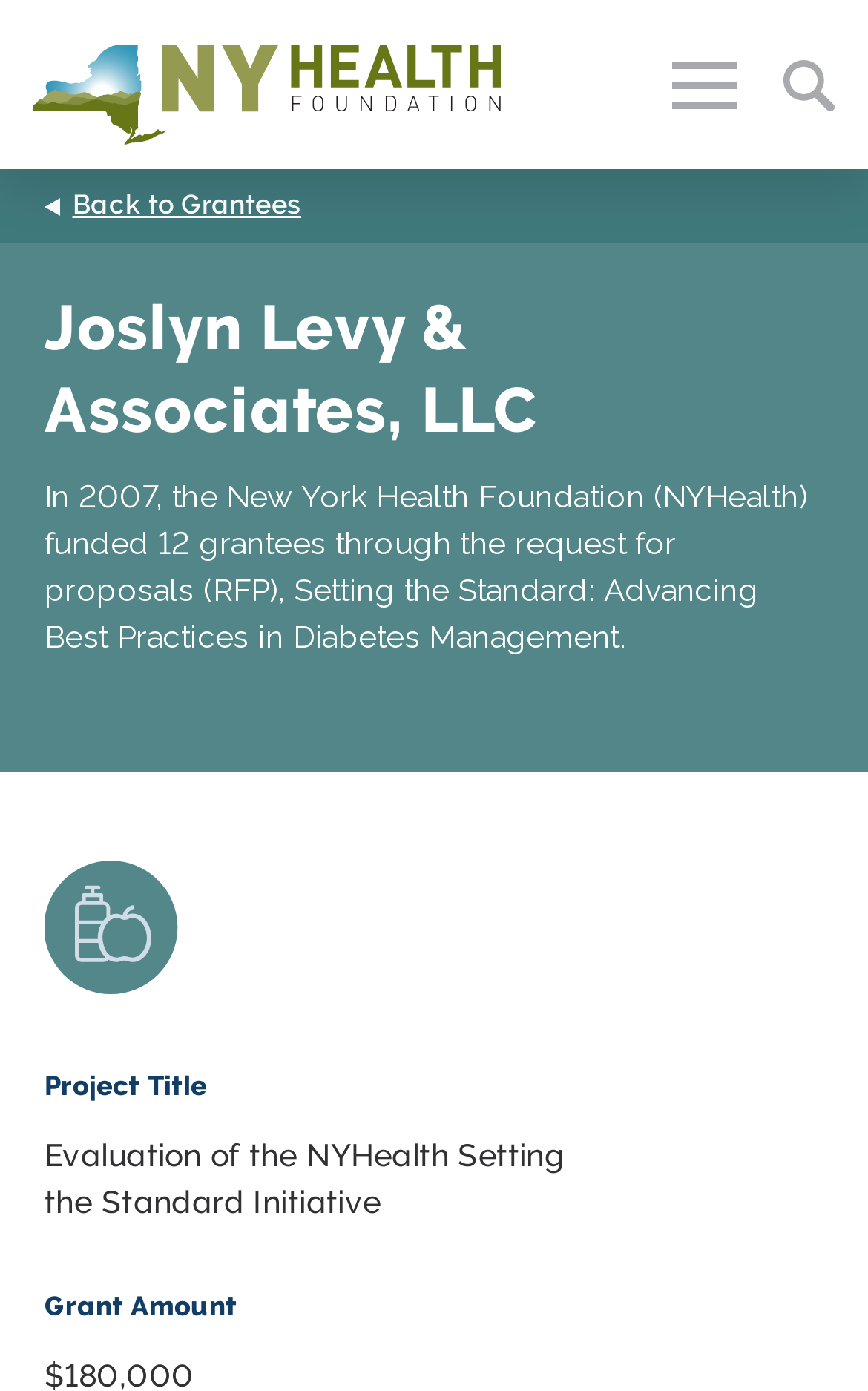Identify the bounding box coordinates of the clickable region necessary to fulfill the following instruction: "View 'Article Sitemap'". The bounding box coordinates should be four float numbers between 0 and 1, i.e., [left, top, right, bottom].

None